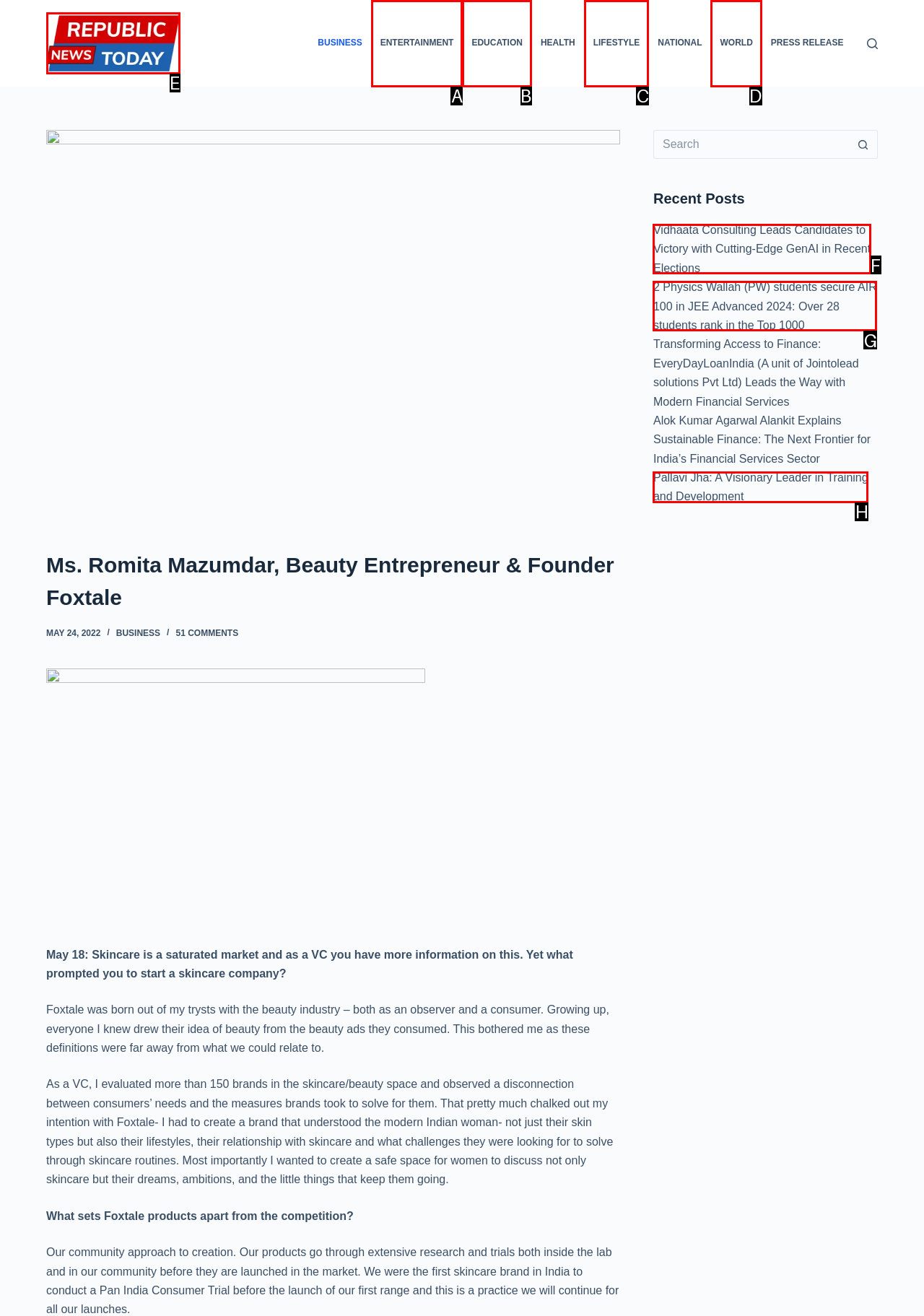Find the option that fits the given description: alt="Republic News Today"
Answer with the letter representing the correct choice directly.

E